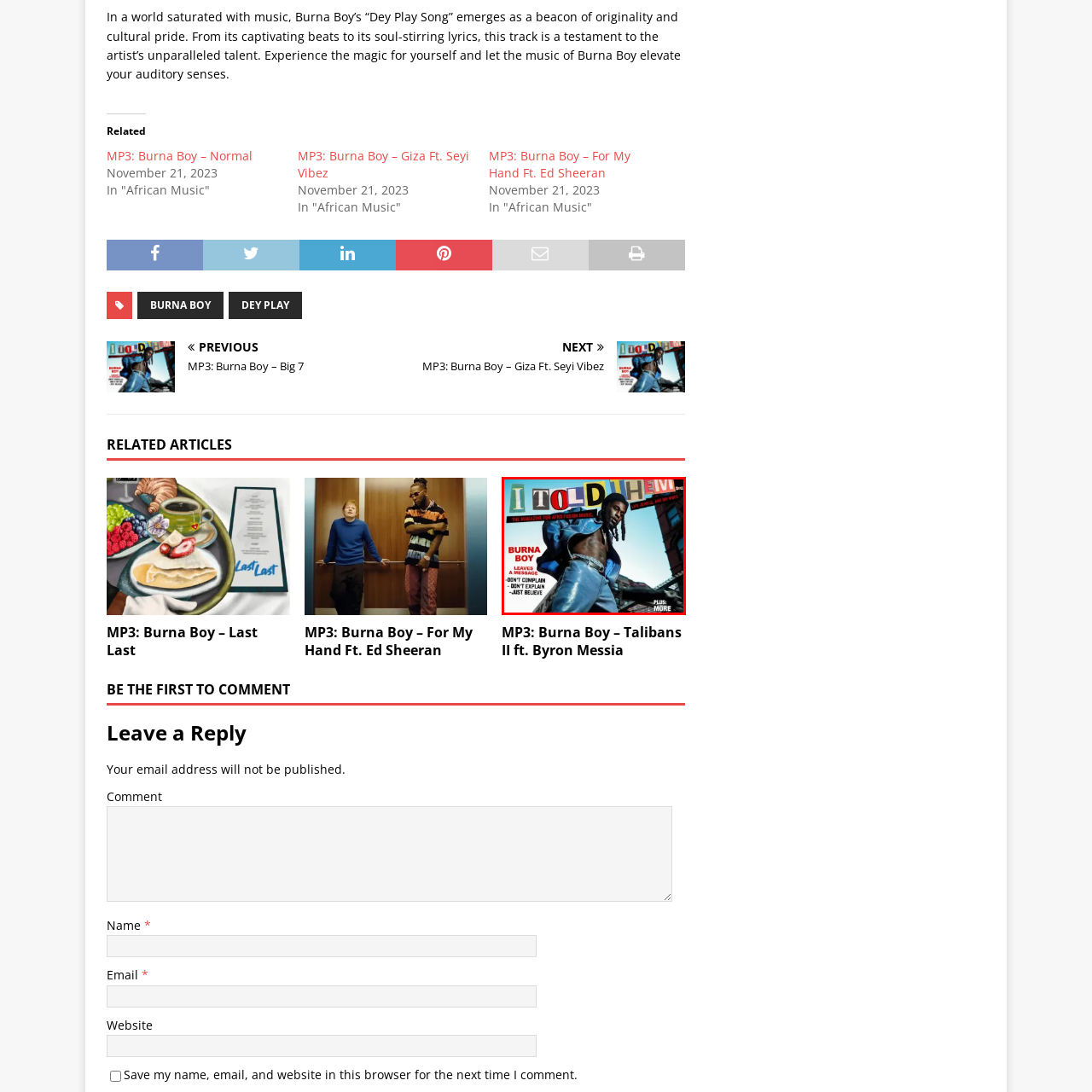Inspect the area enclosed by the red box and reply to the question using only one word or a short phrase: 
What is the message on the magazine cover?

DON'T COMPLAIN, DON'T EXPLAIN, JUST BELIEVE